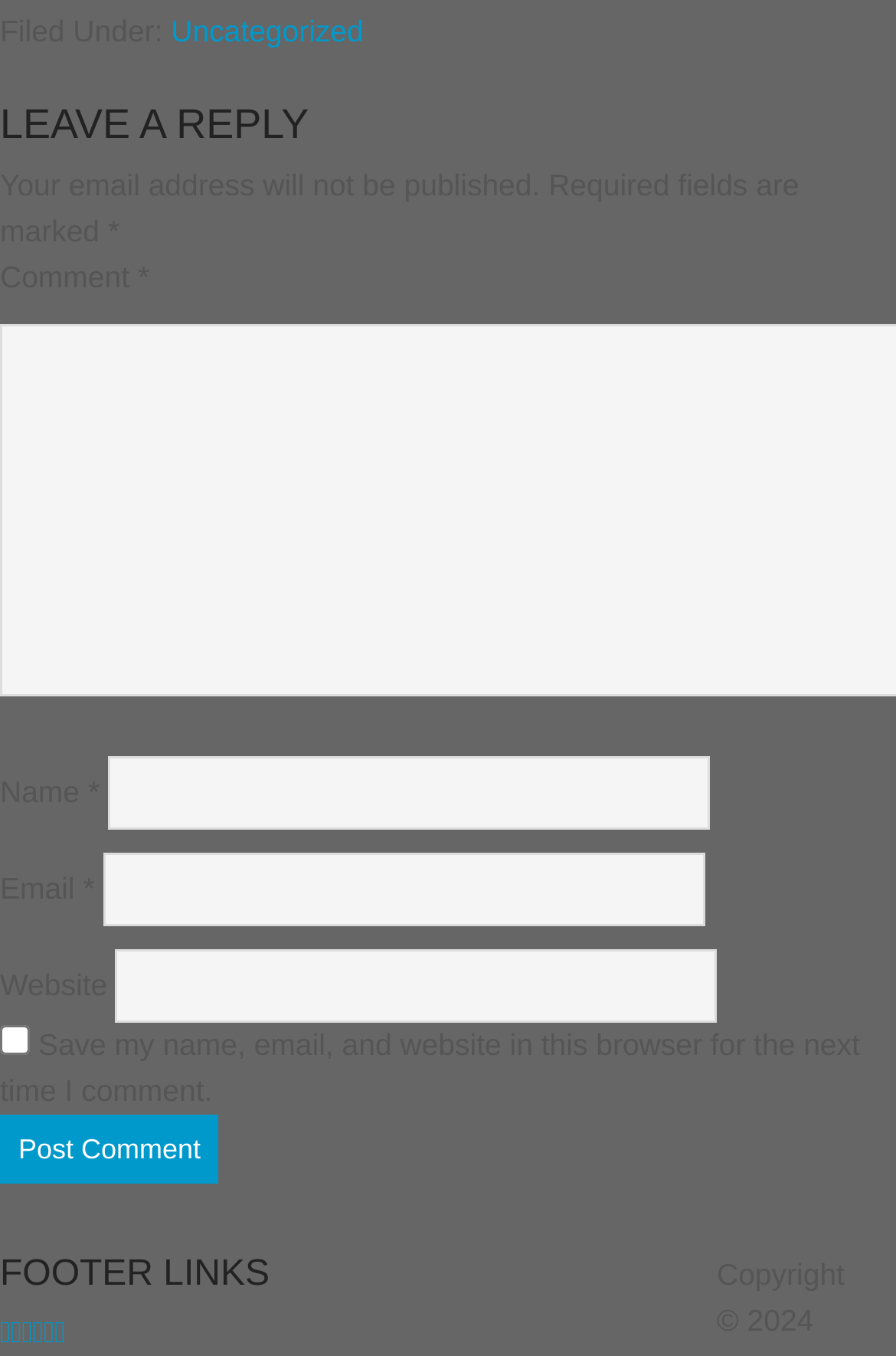Provide a short, one-word or phrase answer to the question below:
What is the label of the button to submit a comment?

Post Comment